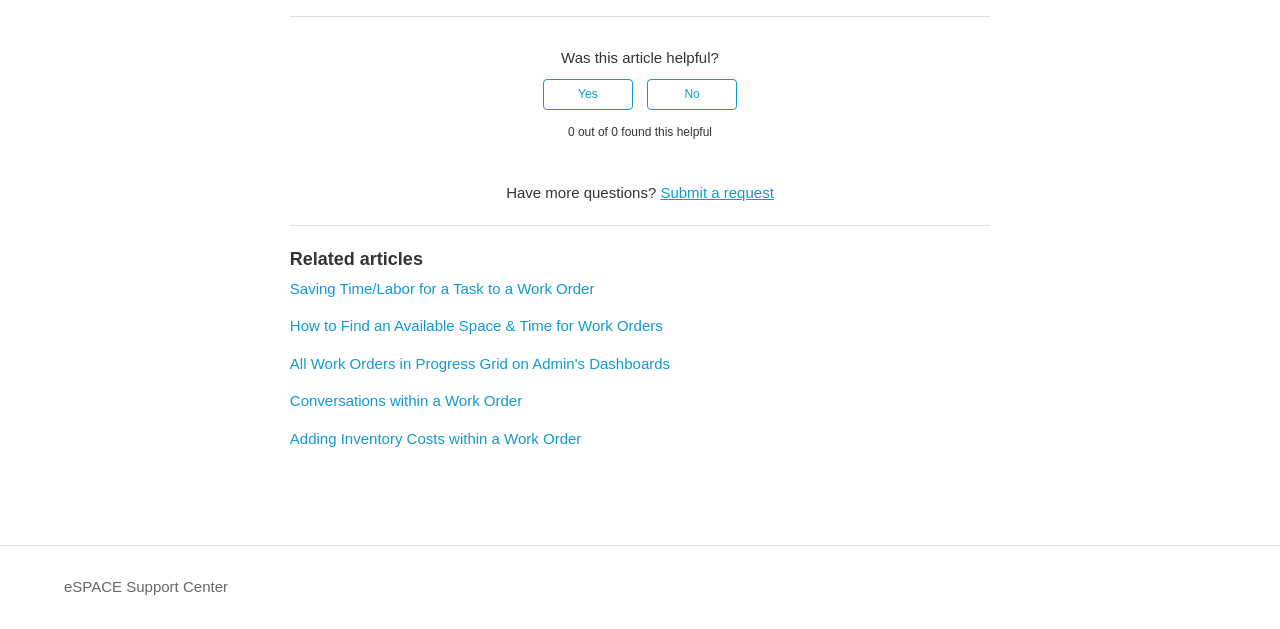What is the text of the first related article?
Based on the image, answer the question with a single word or brief phrase.

Saving Time/Labor for a Task to a Work Order